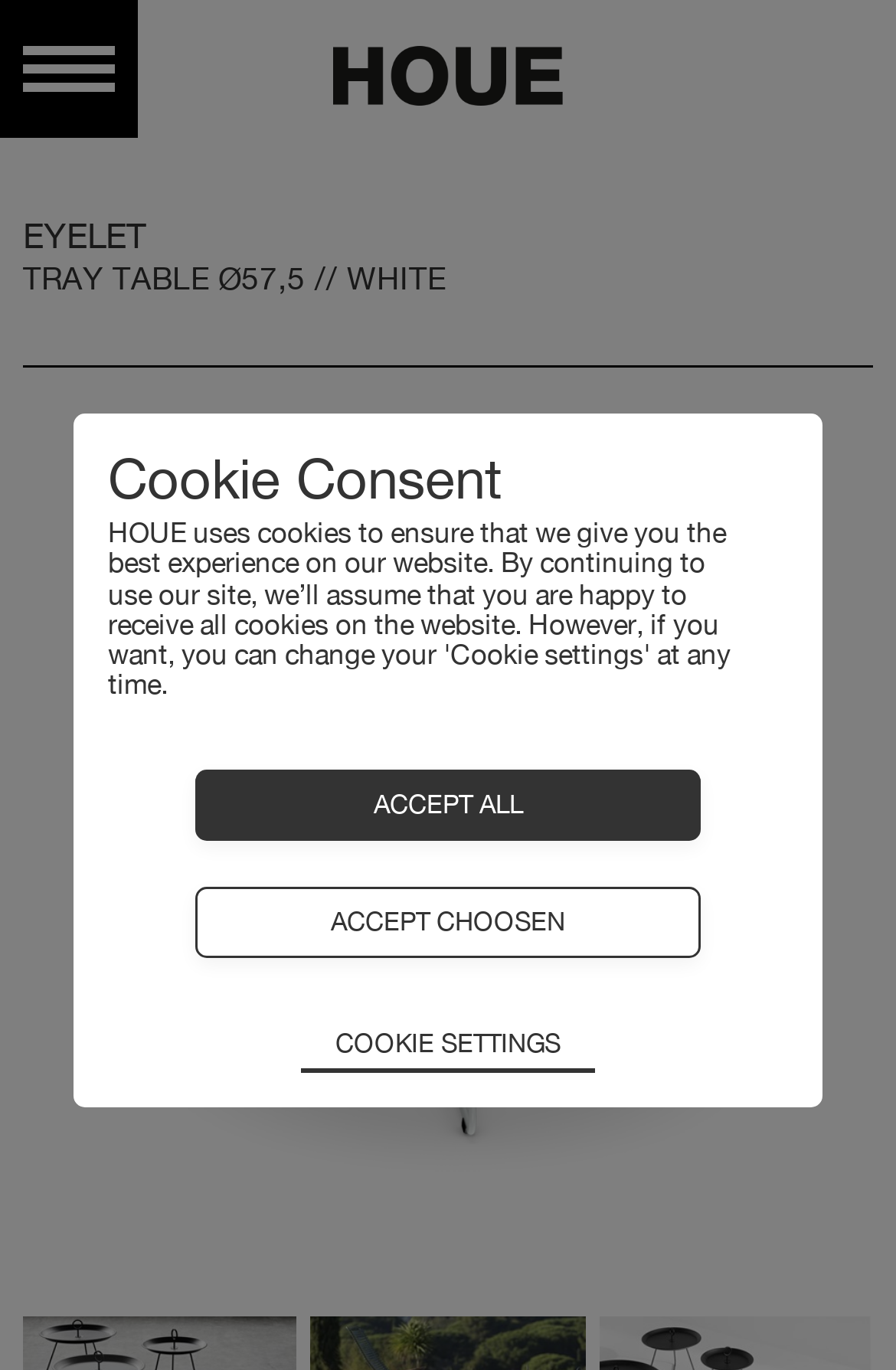Please determine the bounding box coordinates of the clickable area required to carry out the following instruction: "View basket". The coordinates must be four float numbers between 0 and 1, represented as [left, top, right, bottom].

[0.195, 0.027, 0.356, 0.05]